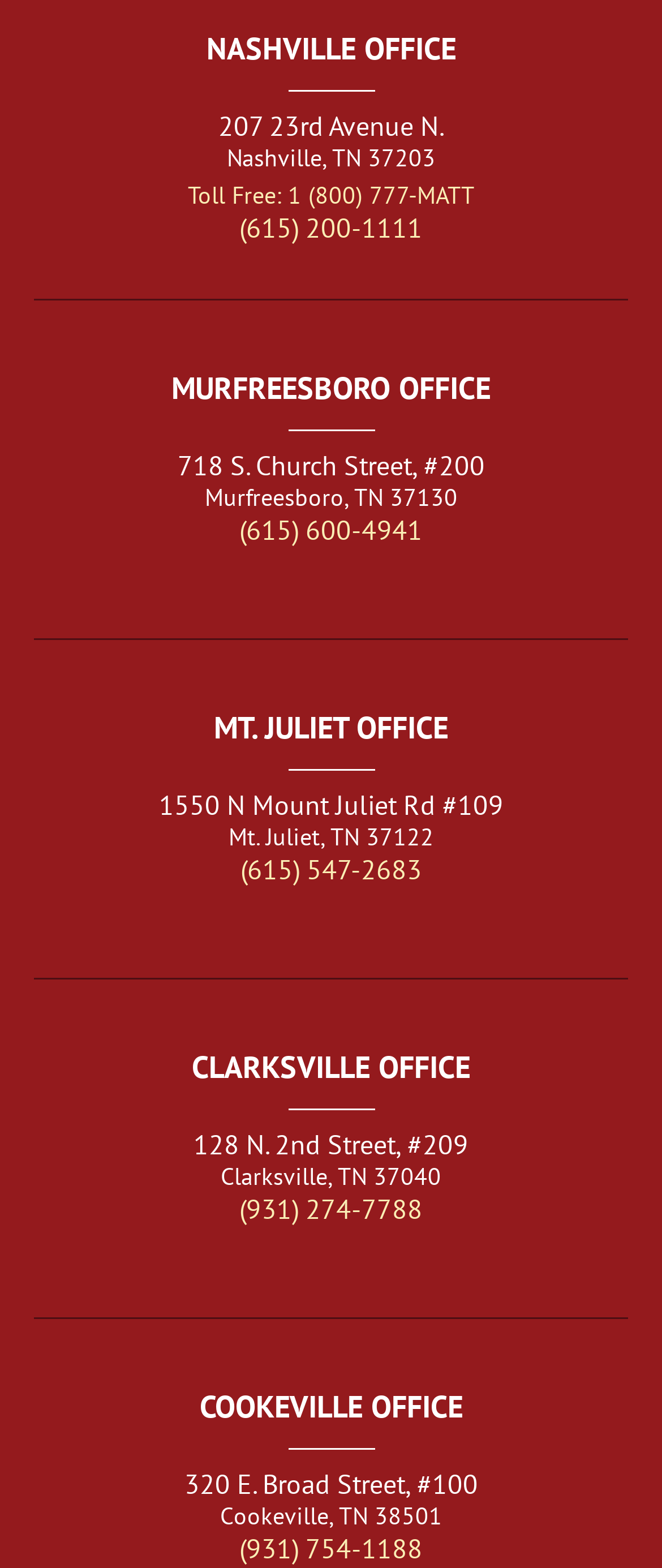Identify the bounding box coordinates for the region of the element that should be clicked to carry out the instruction: "View the Clarksville office address". The bounding box coordinates should be four float numbers between 0 and 1, i.e., [left, top, right, bottom].

[0.292, 0.719, 0.708, 0.741]